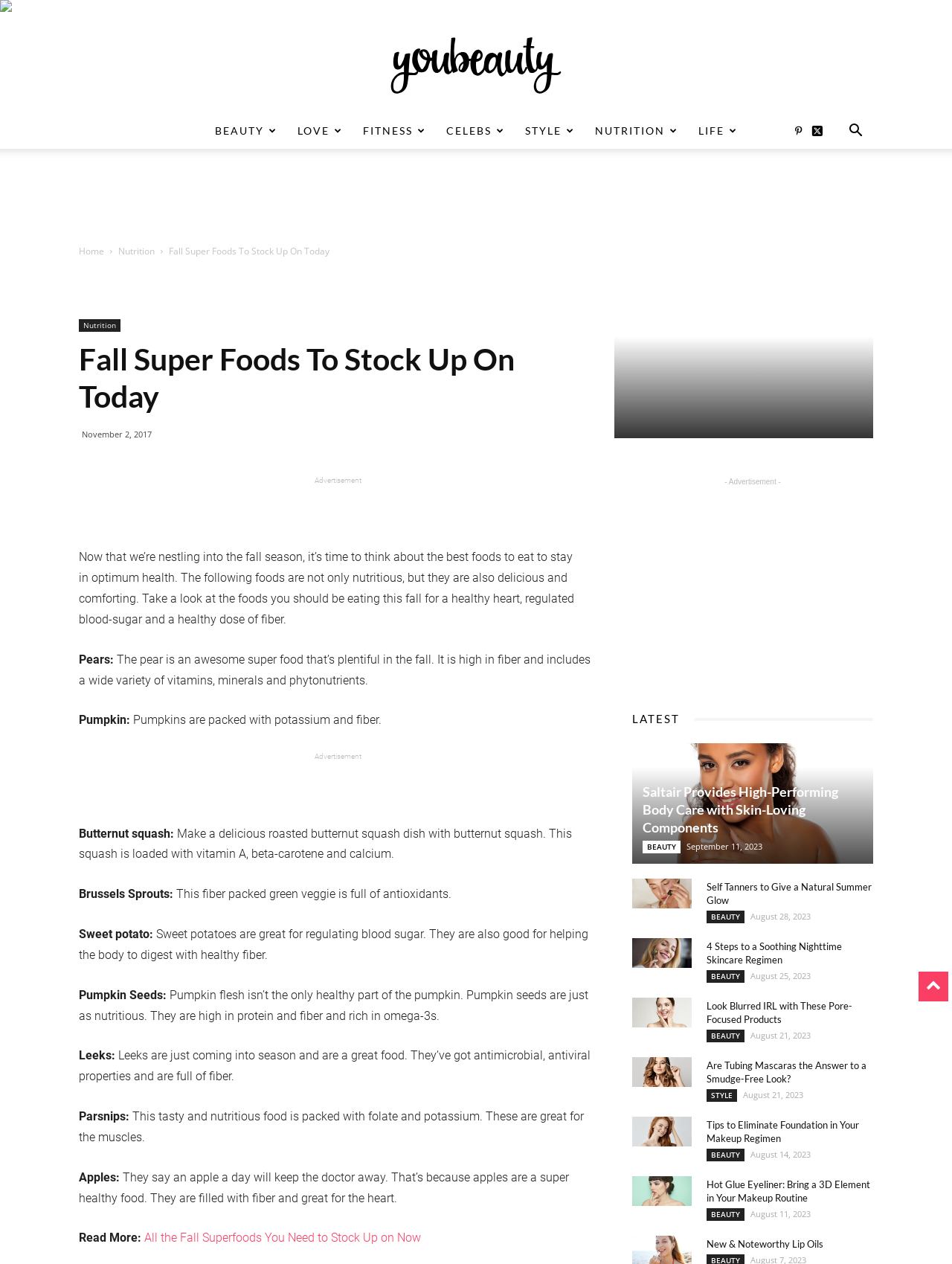Identify the webpage's primary heading and generate its text.

Fall Super Foods To Stock Up On Today